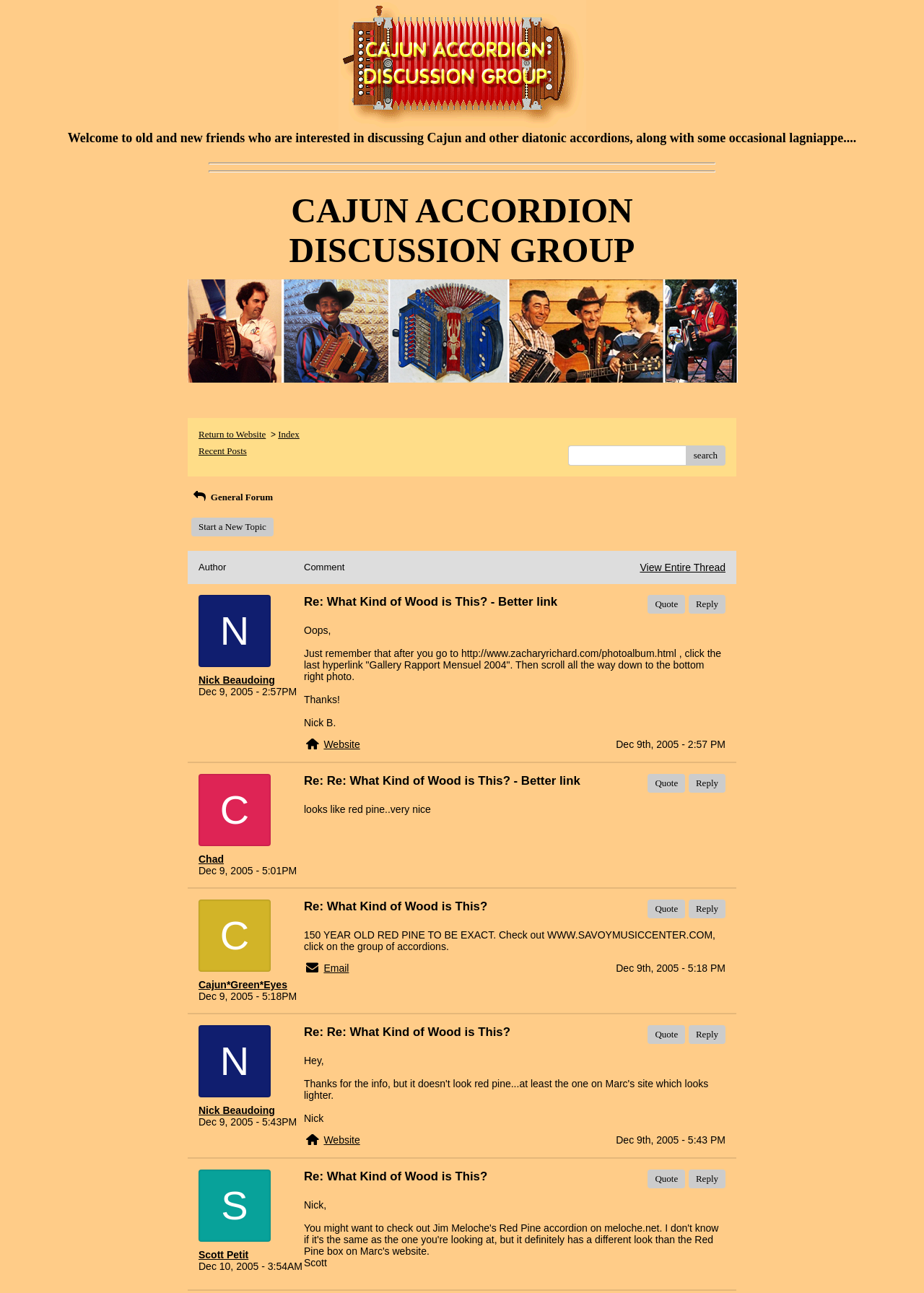How are threads organized on this website?
Analyze the image and provide a thorough answer to the question.

The threads and posts on this webpage appear to be organized in a chronological order, with the most recent posts and replies displayed first. The date and time of each post are also displayed, suggesting that users can track the progression of a conversation over time.